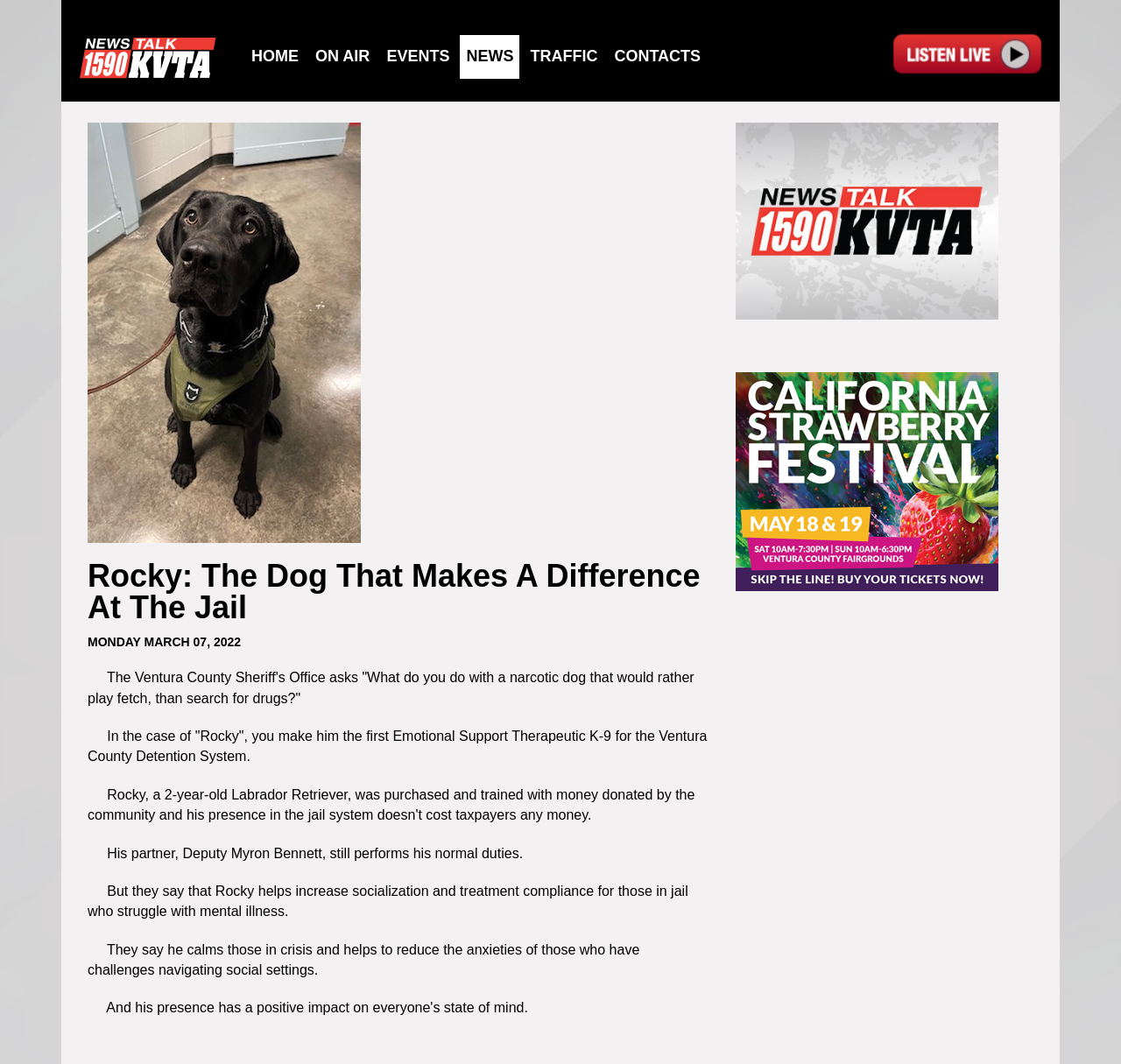What is the name of the dog in the article?
Look at the image and provide a detailed response to the question.

The name of the dog is mentioned in the heading 'Rocky: The Dog That Makes A Difference At The Jail' and also in the image description 'RockyDog'.